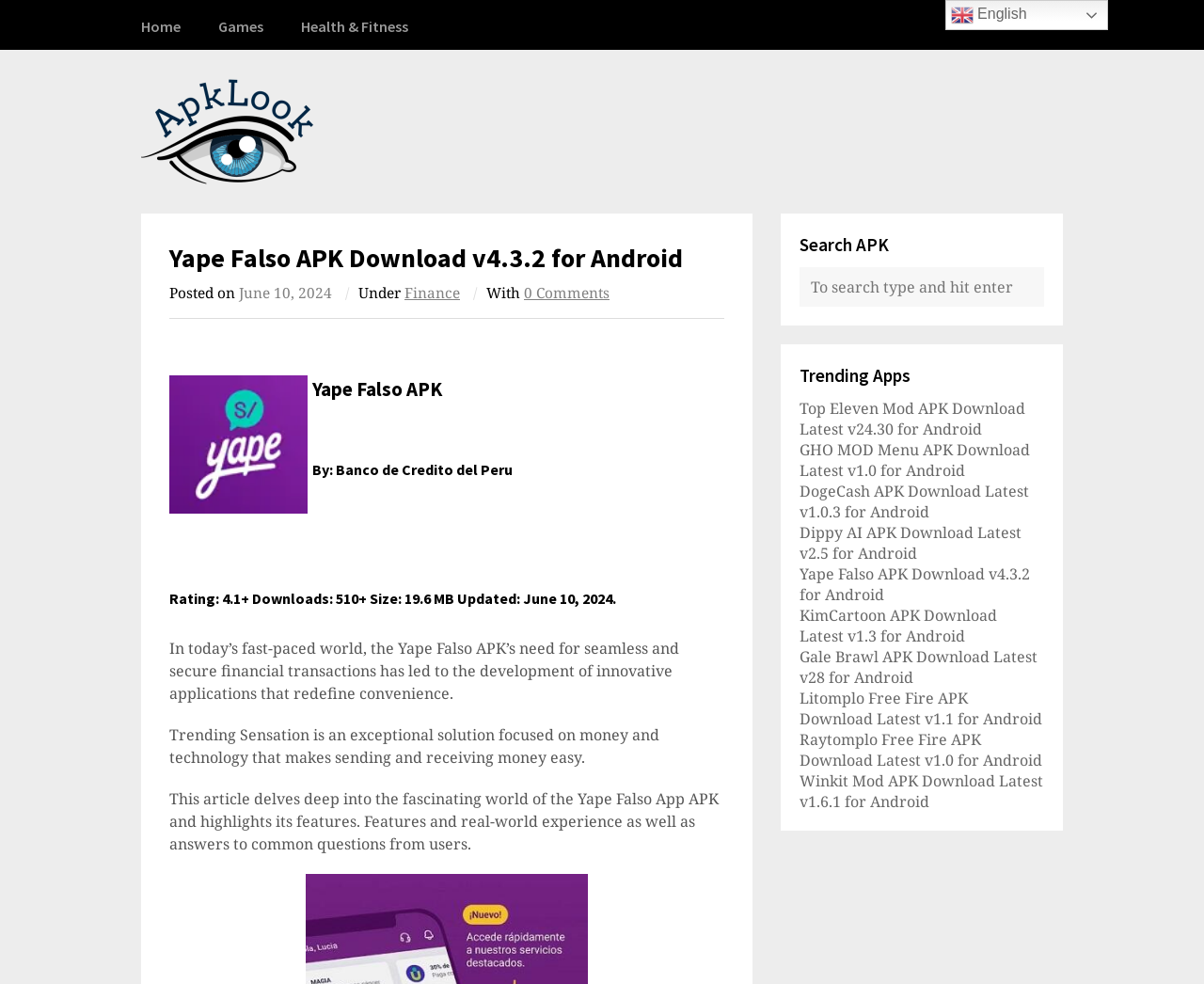What is the category of the Yape Falso APK?
Please provide a full and detailed response to the question.

I found the answer by looking at the link element with the text 'Finance' which is part of the breadcrumb navigation.